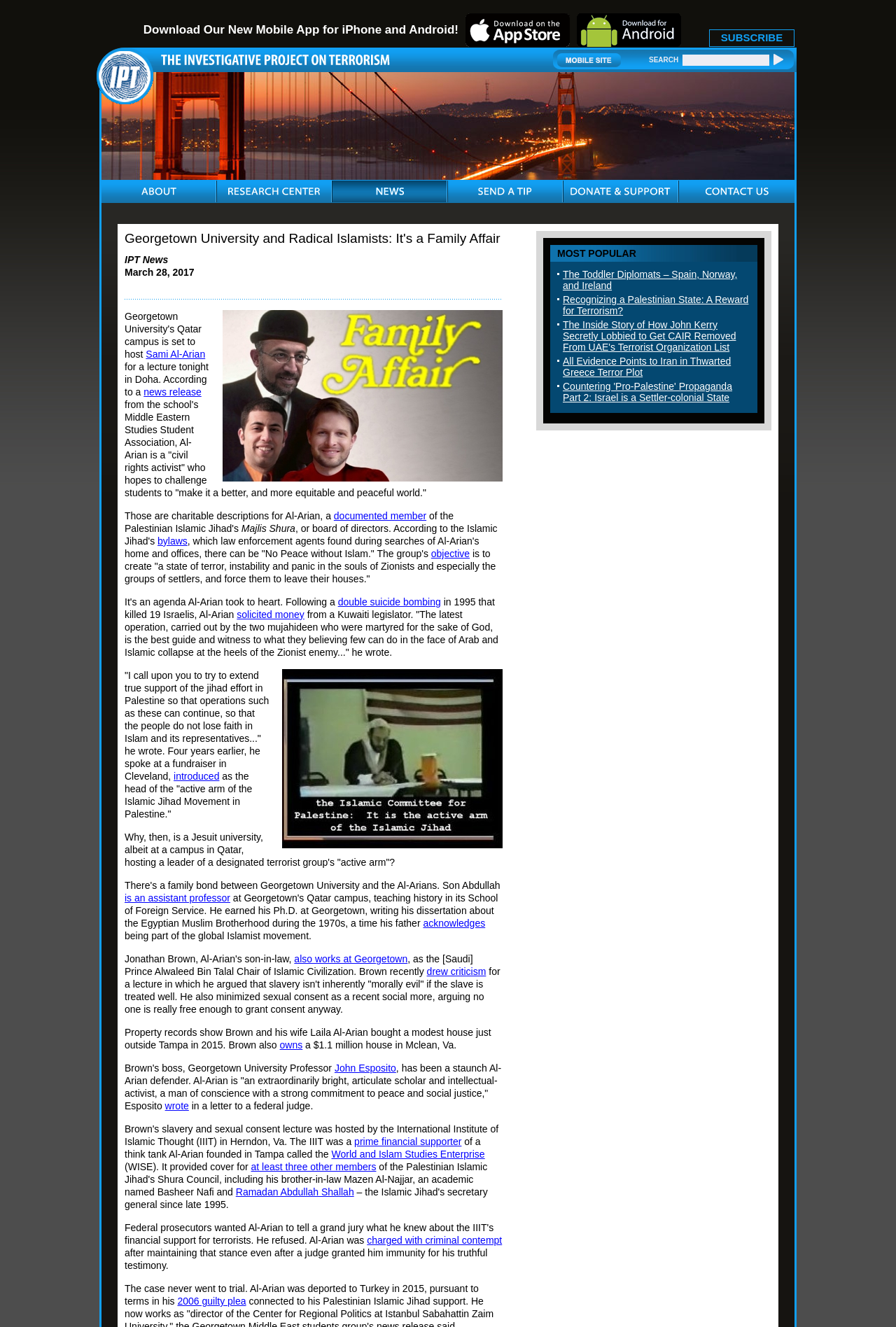What is the topic of the lecture by Sami Al-Arian?
Using the image, elaborate on the answer with as much detail as possible.

The article does not explicitly mention the topic of the lecture by Sami Al-Arian. It only mentions that he is a 'civil rights activist' who hopes to challenge students to 'make it a better, and more equitable and peaceful world'.